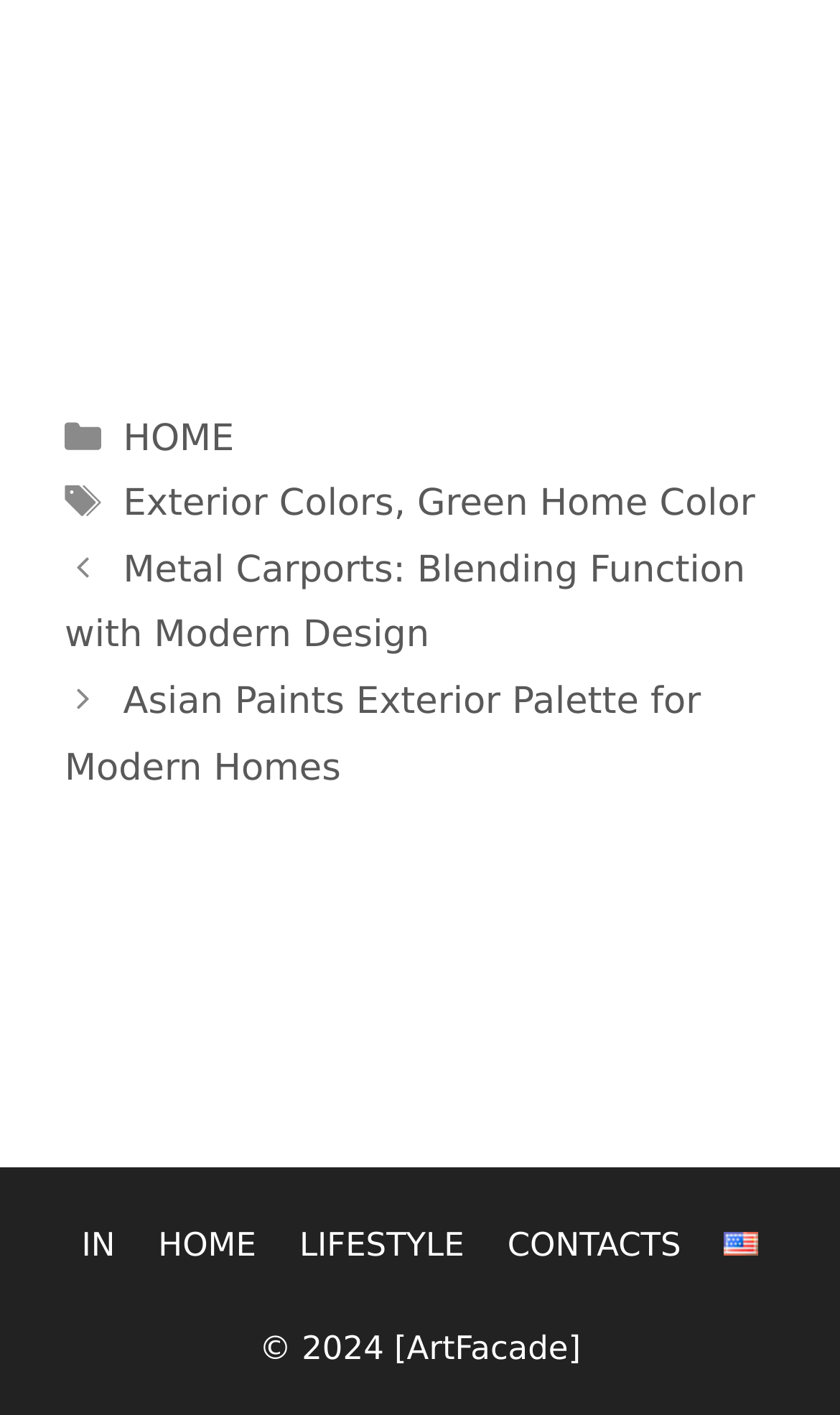Specify the bounding box coordinates of the area that needs to be clicked to achieve the following instruction: "select English language".

[0.862, 0.866, 0.903, 0.894]